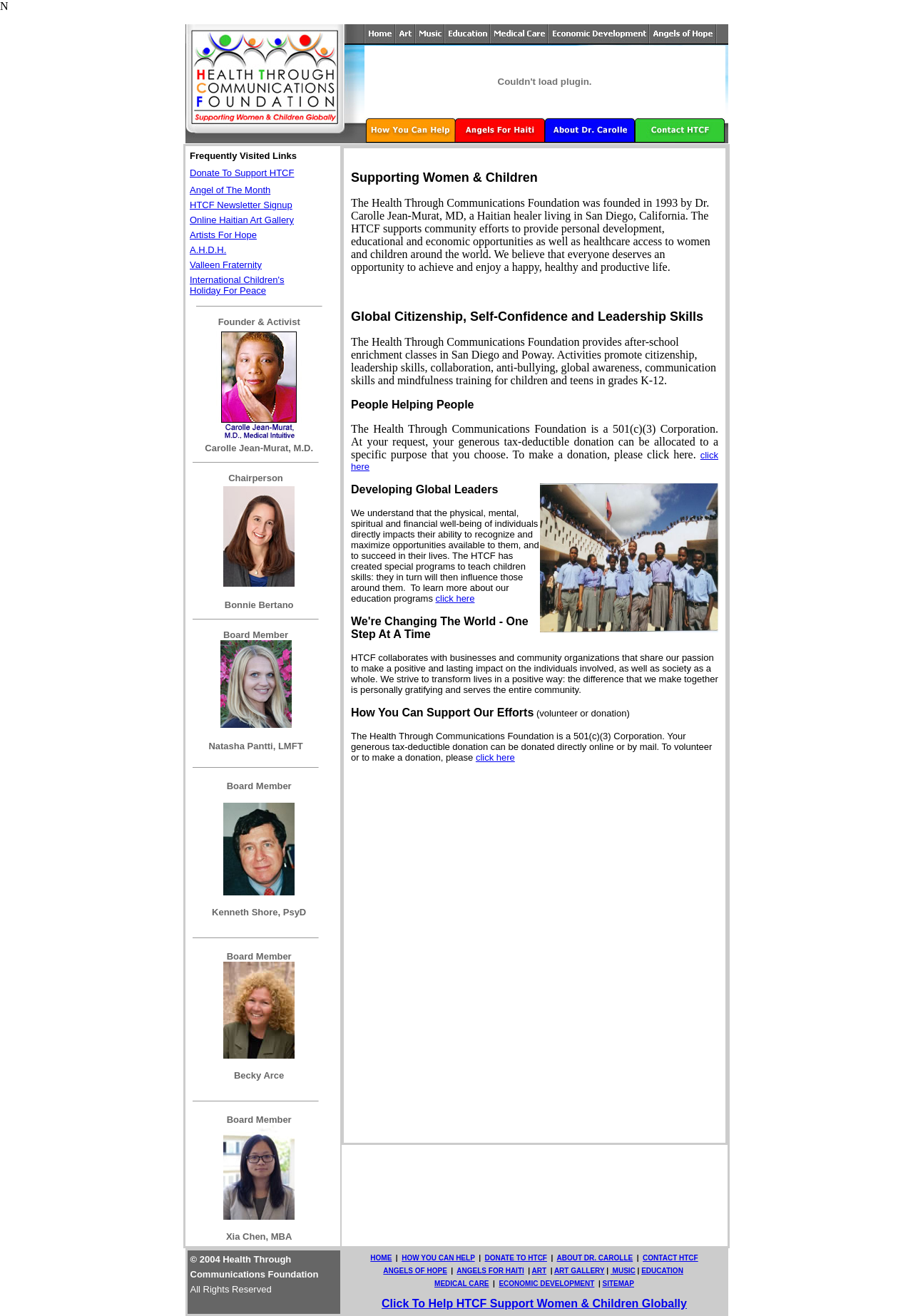Bounding box coordinates are specified in the format (top-left x, top-left y, bottom-right x, bottom-right y). All values are floating point numbers bounded between 0 and 1. Please provide the bounding box coordinate of the region this sentence describes: Register Your Domain

None